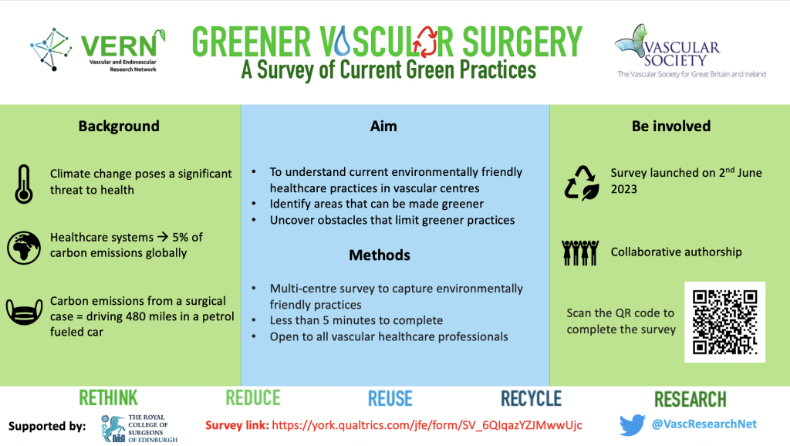Thoroughly describe everything you see in the image.

The image showcases an informational graphic titled "GREENER VASCULAR SURGERY: A Survey of Current Green Practices," linked to the Vascular and Endovascular Research Network (VERN) and the Vascular Society for Great Britain and Ireland. It highlights the critical impact of climate change on health, noting that healthcare systems contribute to 5% of global carbon emissions. 

The graphic outlines the aims and methods of the survey, emphasizing the importance of understanding environmentally friendly practices within vascular healthcare. It states the survey's objectives: to identify areas for improvement and recognize challenges in implementing greener practices. The methods indicate that it is a multicentre survey designed to be completed in under five minutes and is open to all professionals working in vascular units.

Additionally, the image includes a call to action for participation, indicating that the survey was launched on June 2, 2023, and features collaborative authorship. There is also a QR code and a link for interested participants to access the survey directly. The design incorporates engaging visuals that encourage the audience to rethink, reduce, reuse, recycle, and research in the medical field.